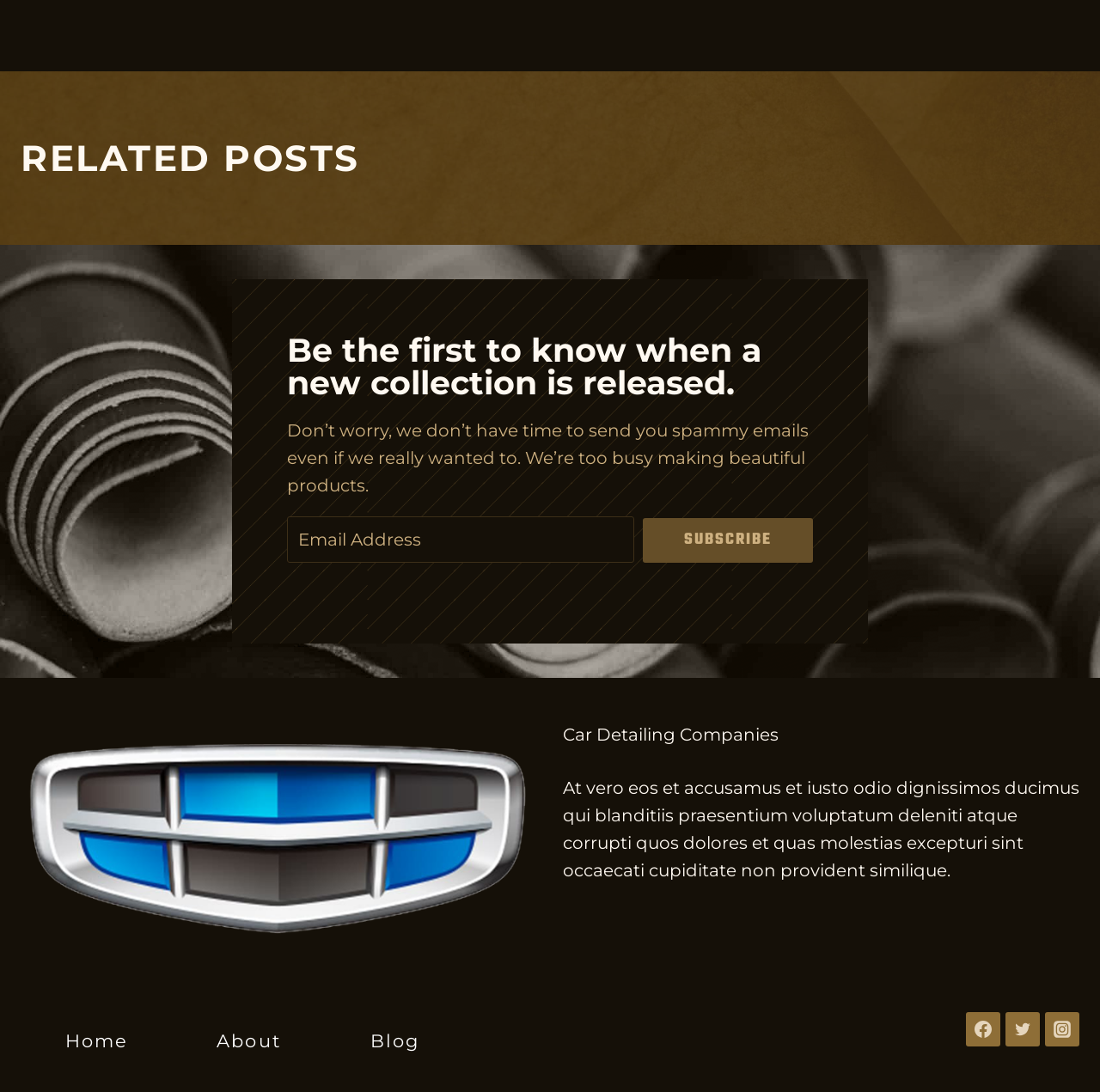How many social media links are present in the footer?
Provide an in-depth and detailed explanation in response to the question.

The footer section contains three social media links: Facebook, Twitter, and Instagram. Each link has an associated image icon.